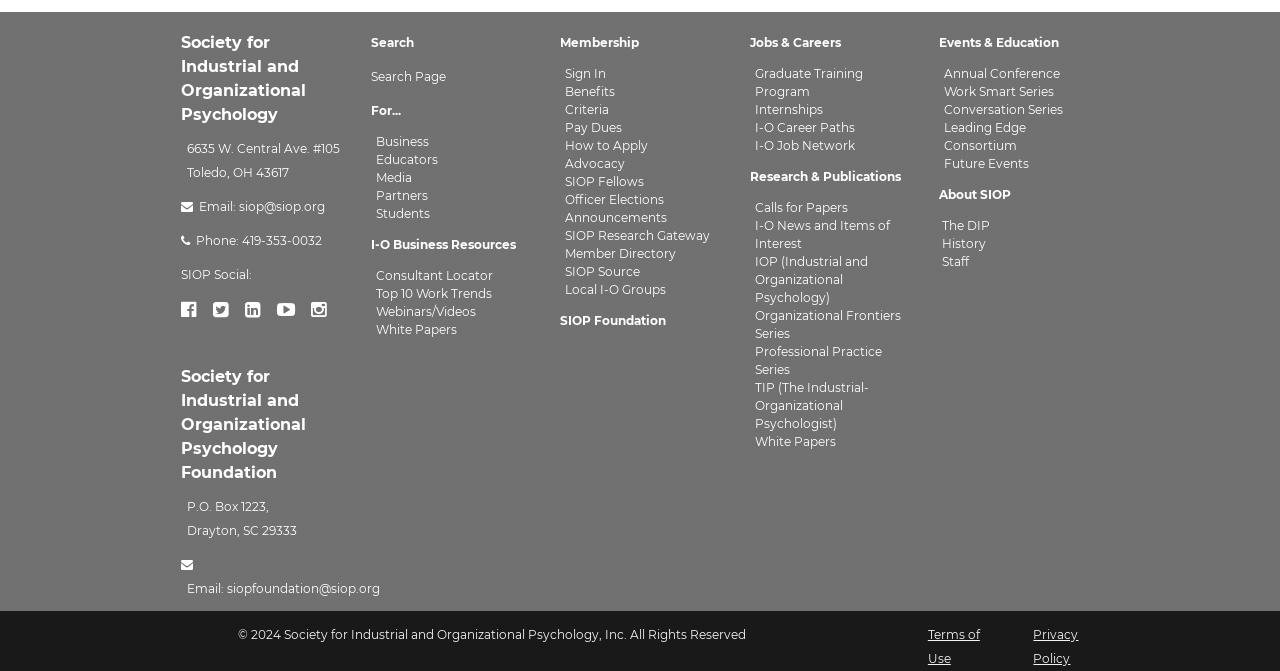What is the copyright year of the website?
From the screenshot, supply a one-word or short-phrase answer.

2024